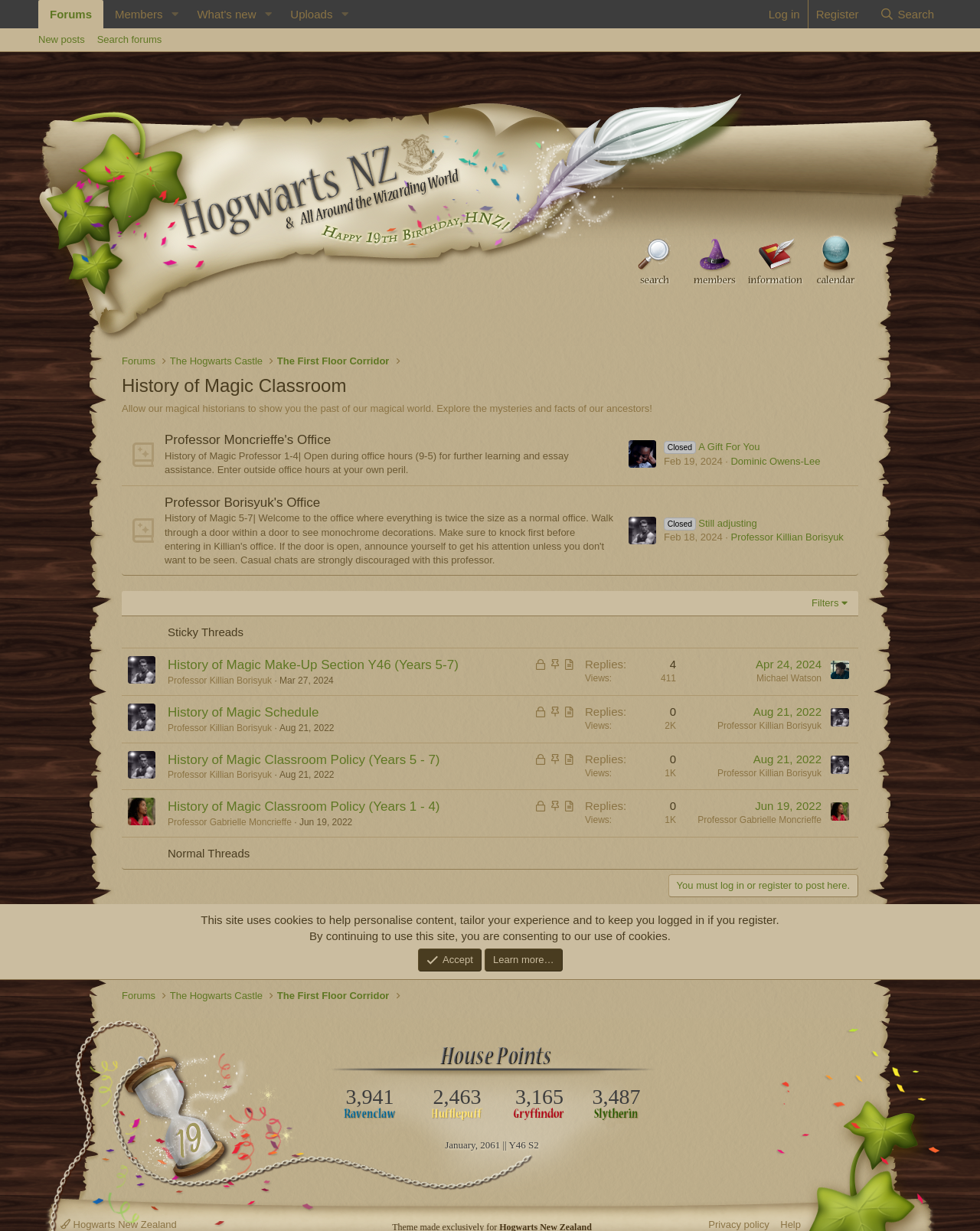Identify the bounding box coordinates for the region to click in order to carry out this instruction: "Go to 'Professor Moncrieffe's Office'". Provide the coordinates using four float numbers between 0 and 1, formatted as [left, top, right, bottom].

[0.168, 0.352, 0.338, 0.363]